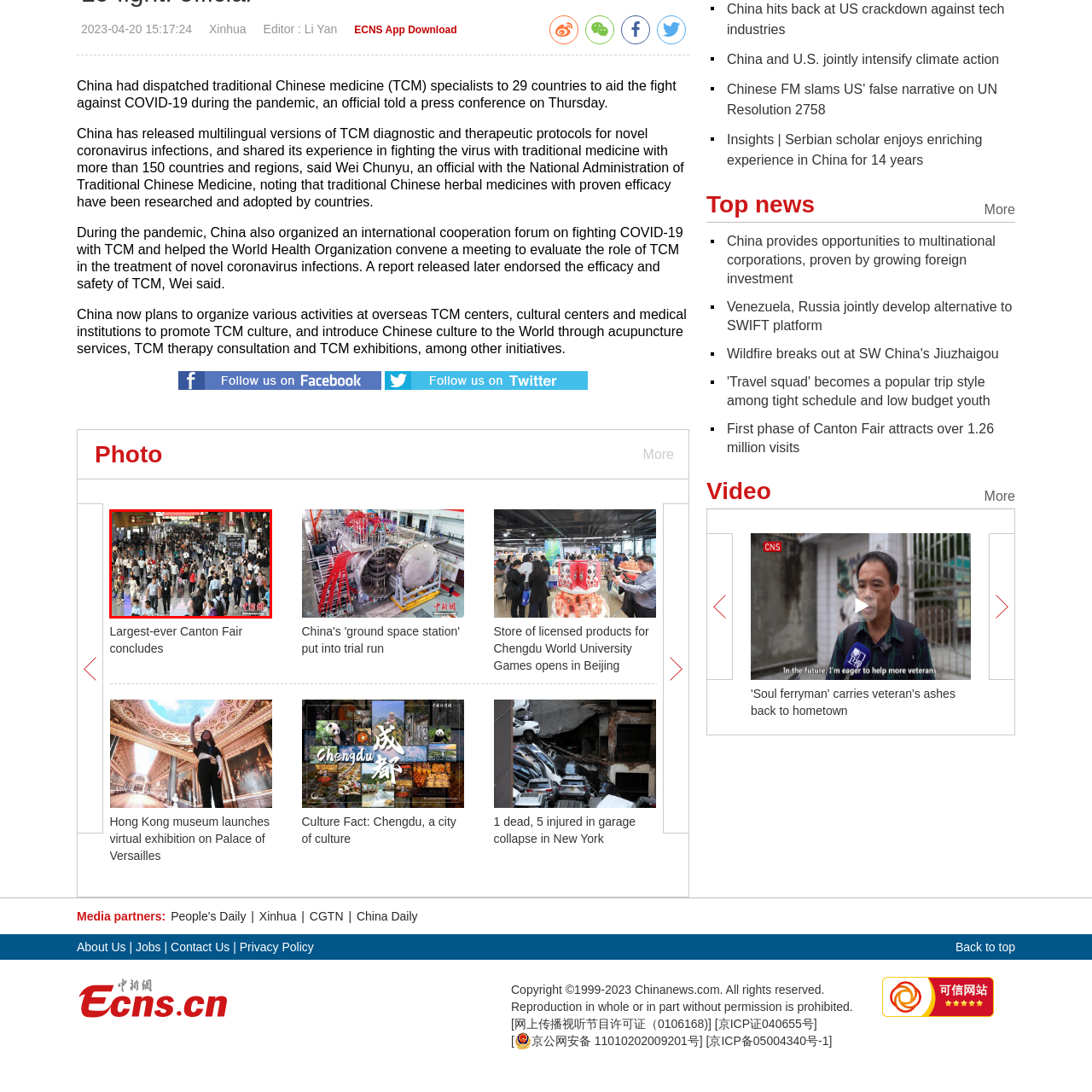What is the purpose of the Canton Fair?
Focus on the image bounded by the red box and reply with a one-word or phrase answer.

International business and cultural exchange